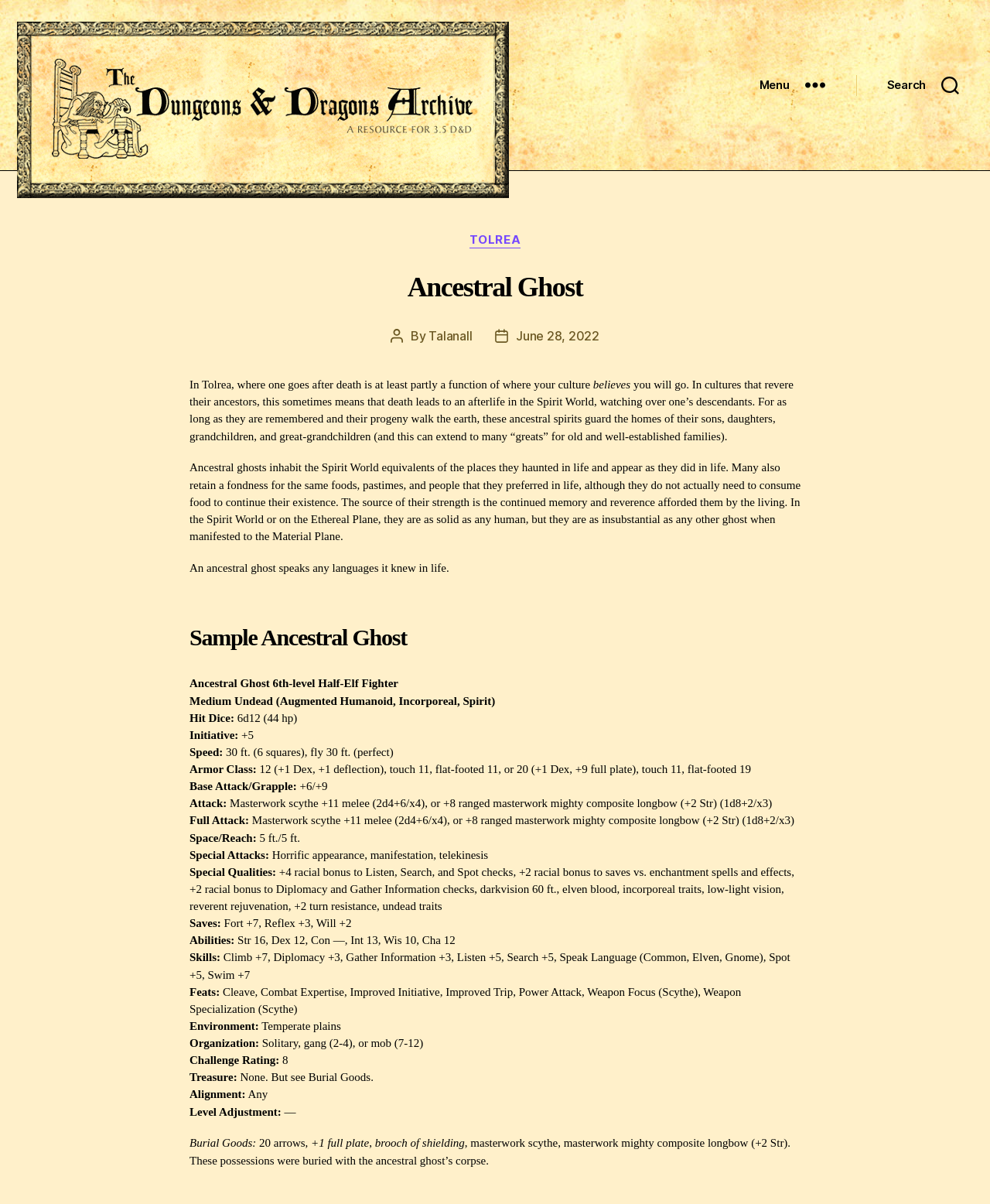Look at the image and give a detailed response to the following question: What is the name of the language spoken by the ancestral ghost?

I found the answer by looking at the static text element with the text 'Speak Language (Common, Elven, Gnome)' which is a child of the header element with the text 'Sample Ancestral Ghost'.